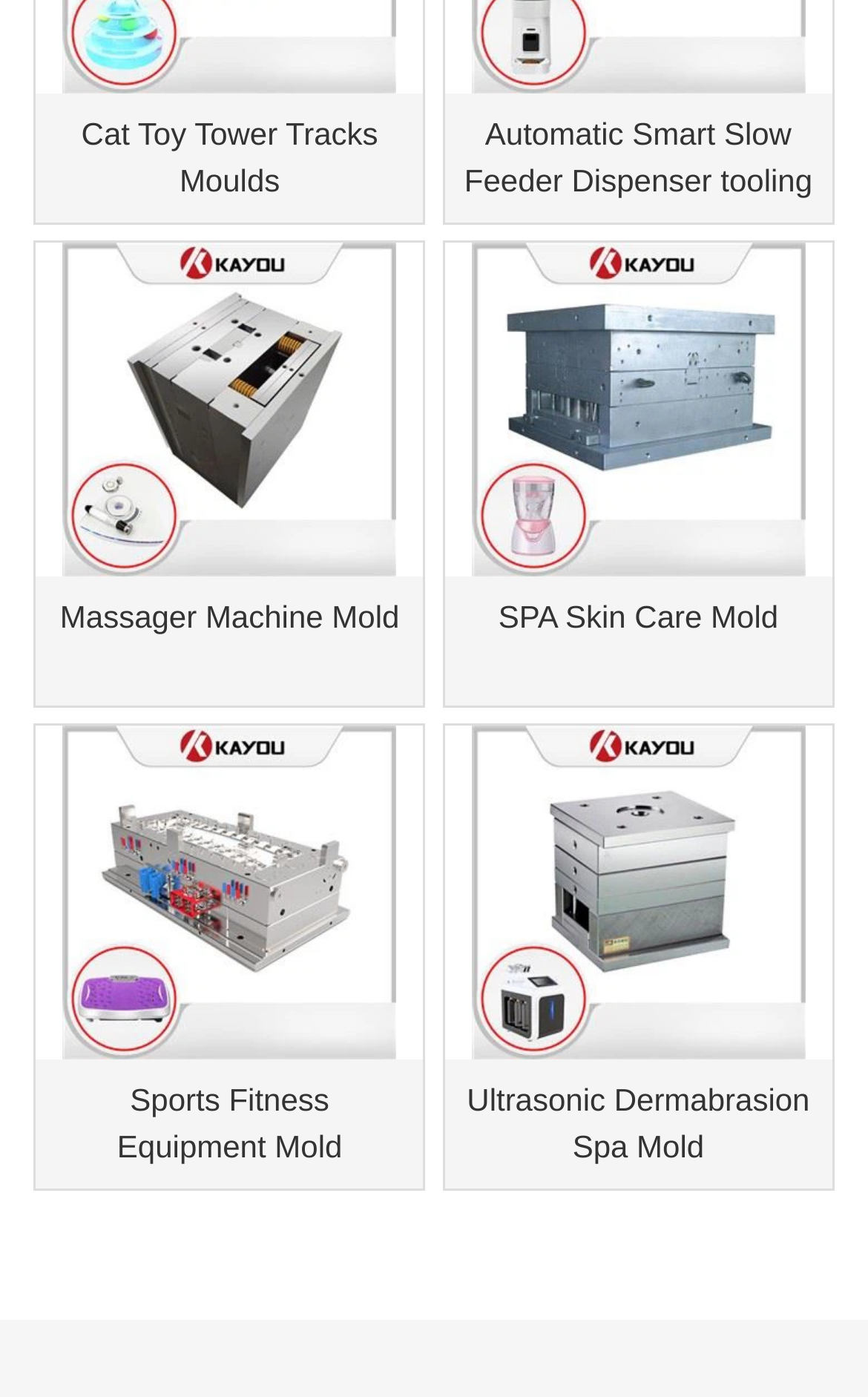Please identify the bounding box coordinates of the area that needs to be clicked to follow this instruction: "visit the home page".

None